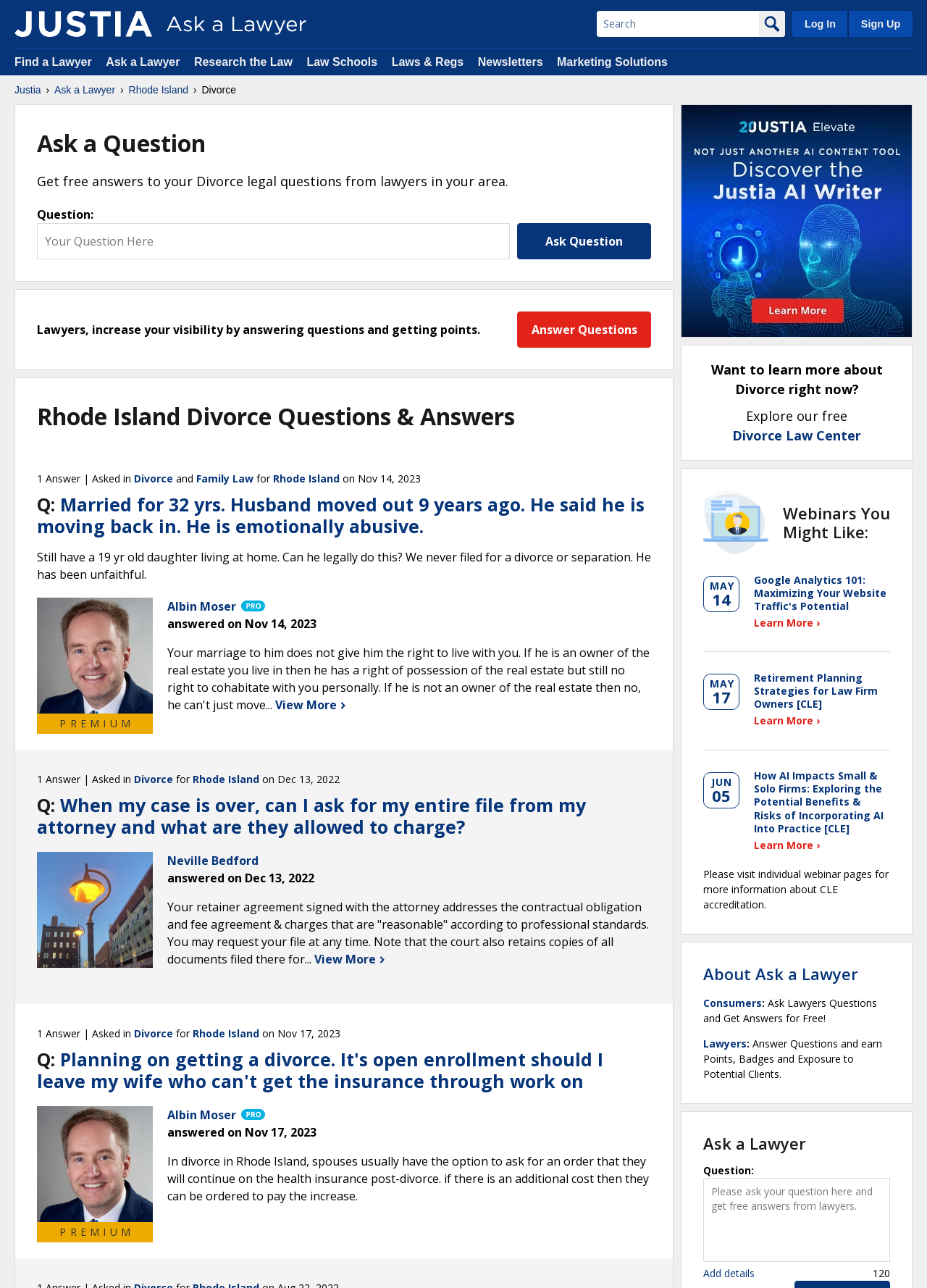What is the benefit of answering questions for lawyers?
Based on the image, answer the question with as much detail as possible.

According to the webpage, lawyers can increase their visibility by answering questions and getting points. This suggests that answering questions is a way for lawyers to promote themselves and their services to potential clients.